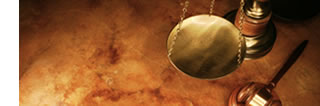Describe all the elements in the image with great detail.

The image showcases a close-up view of the traditional symbols of justice and law. A balanced scale, intricately designed, is prominently featured, symbolizing fairness and equity. Adjacent to it, an ornate gavel rests upon a polished surface, representing authority and the judicial process. The luxurious texture of the background enhances the image, evoking a sense of professionalism and stability associated with the legal field. This imagery reflects the commitment of the Corcoran, Peckham, Hayes, Leys & Olaynack, P.C. law firm to delivering high-quality legal representation and counsel.